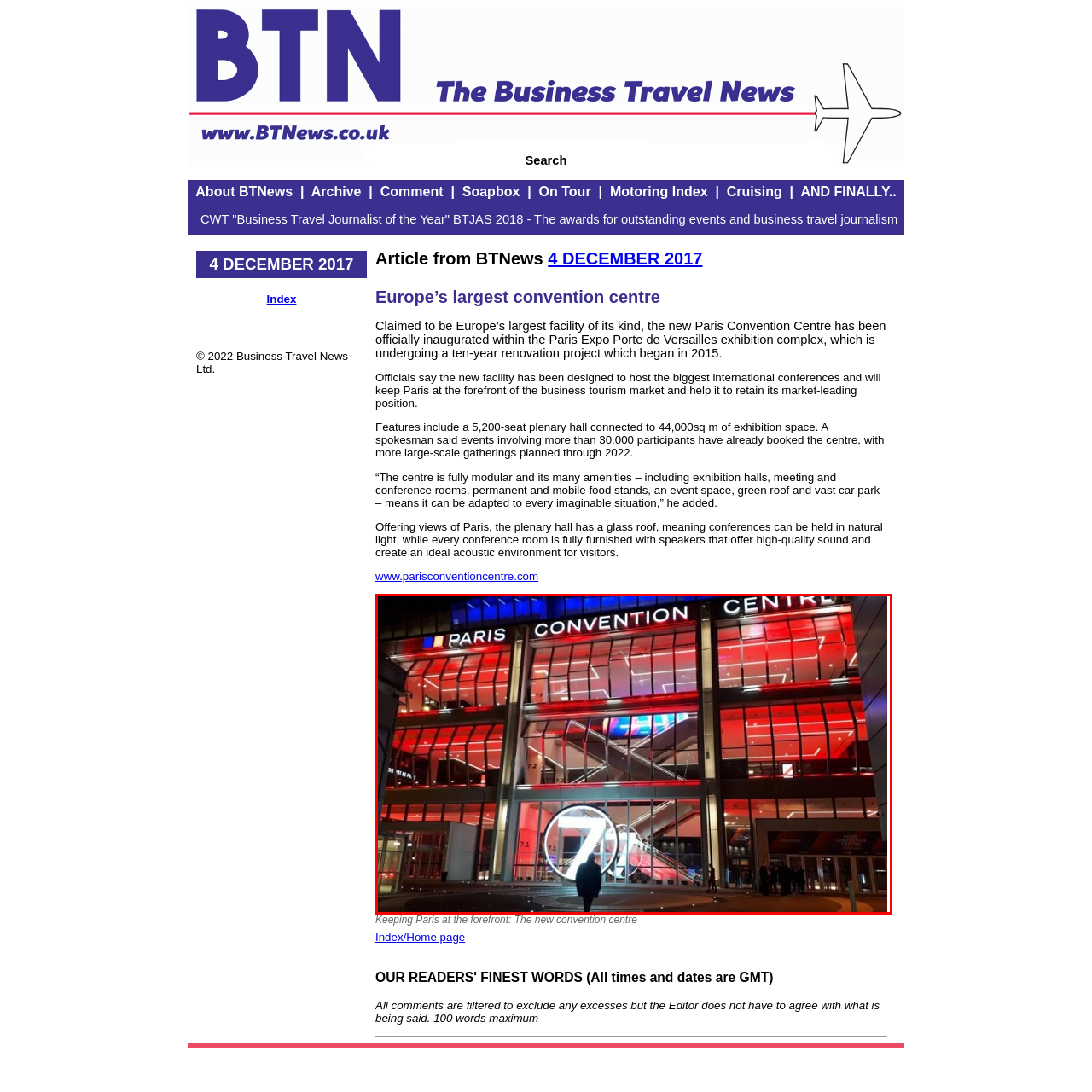Articulate a detailed description of the image enclosed by the red outline.

The image showcases the striking façade of the Paris Convention Centre, illuminated with dynamic red lighting that accentuates its modern architecture. At the forefront, a large illuminated number "7" adds a bold design element, standing as a focal point of the entrance. The gleaming glass windows reveal the interior's vibrant atmosphere, with various levels visible through the expansive glass structure. As night envelops the scene, a solitary figure approaches, emphasizing the grandeur of this state-of-the-art facility designed to host major international conferences. The Paris Convention Centre aims to reinforce Paris's status as a prime destination for business tourism, showcasing its capacity to adapt to diverse events.